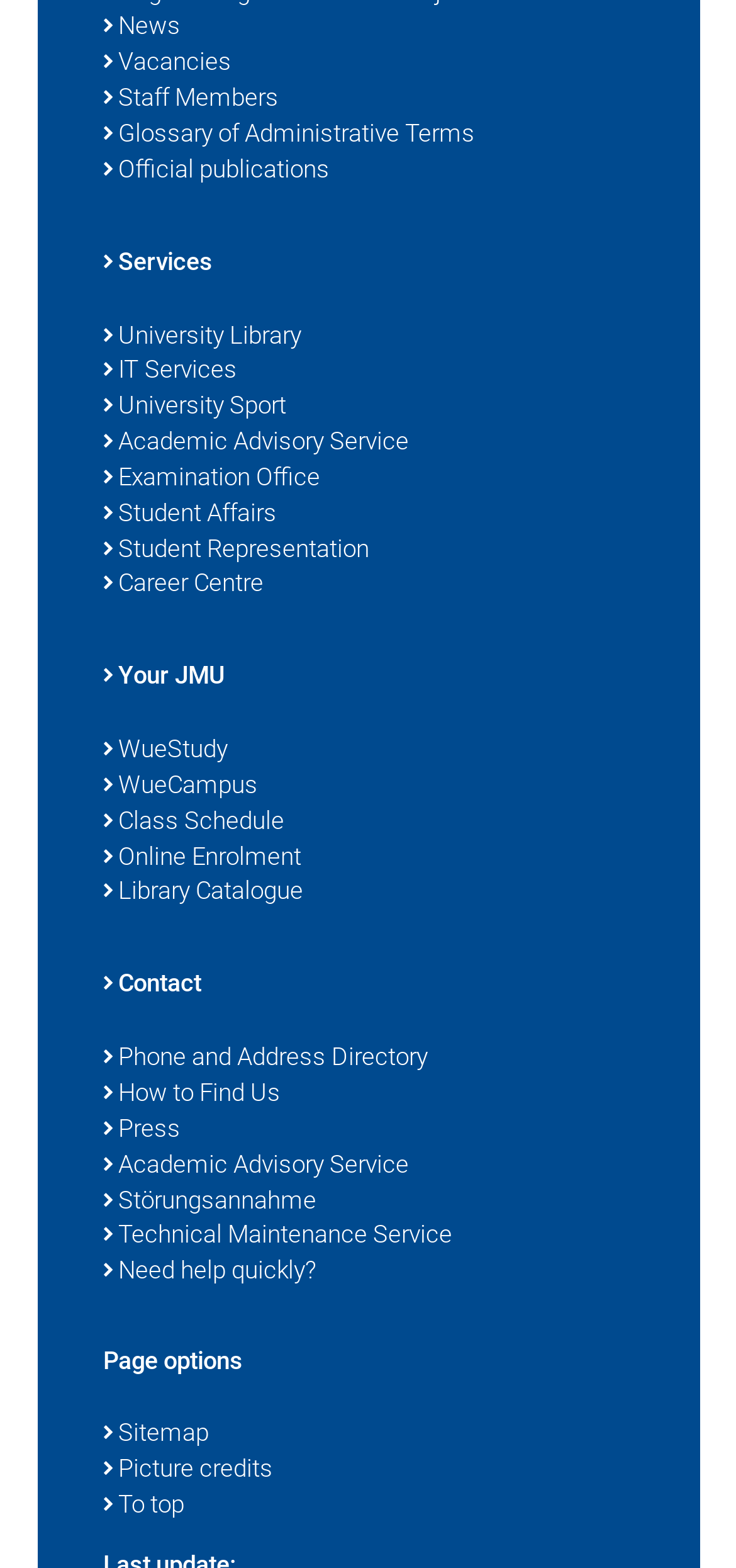Identify the bounding box coordinates of the section that should be clicked to achieve the task described: "view archive".

None